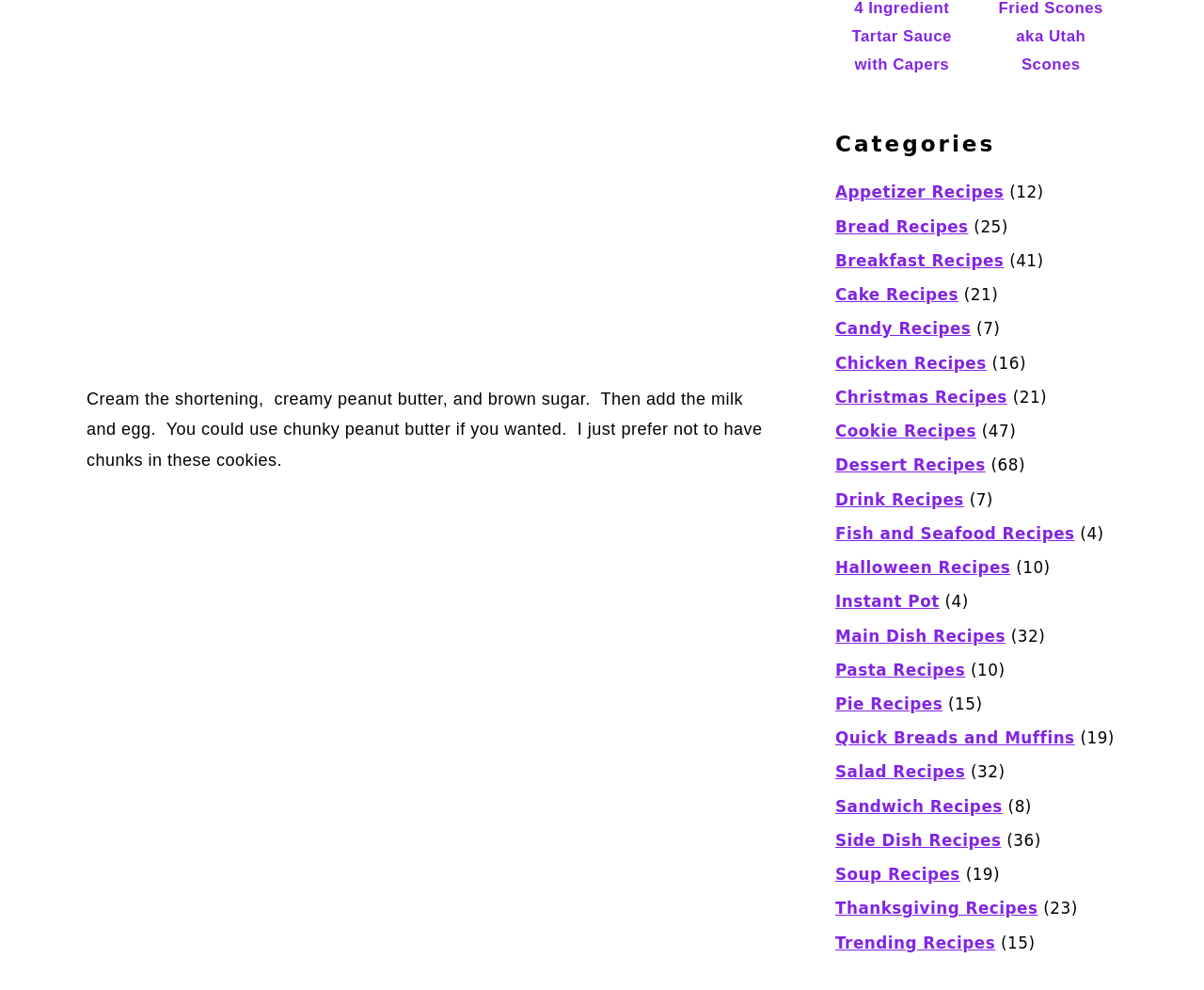Please answer the following question using a single word or phrase: How many bread recipes are there?

25